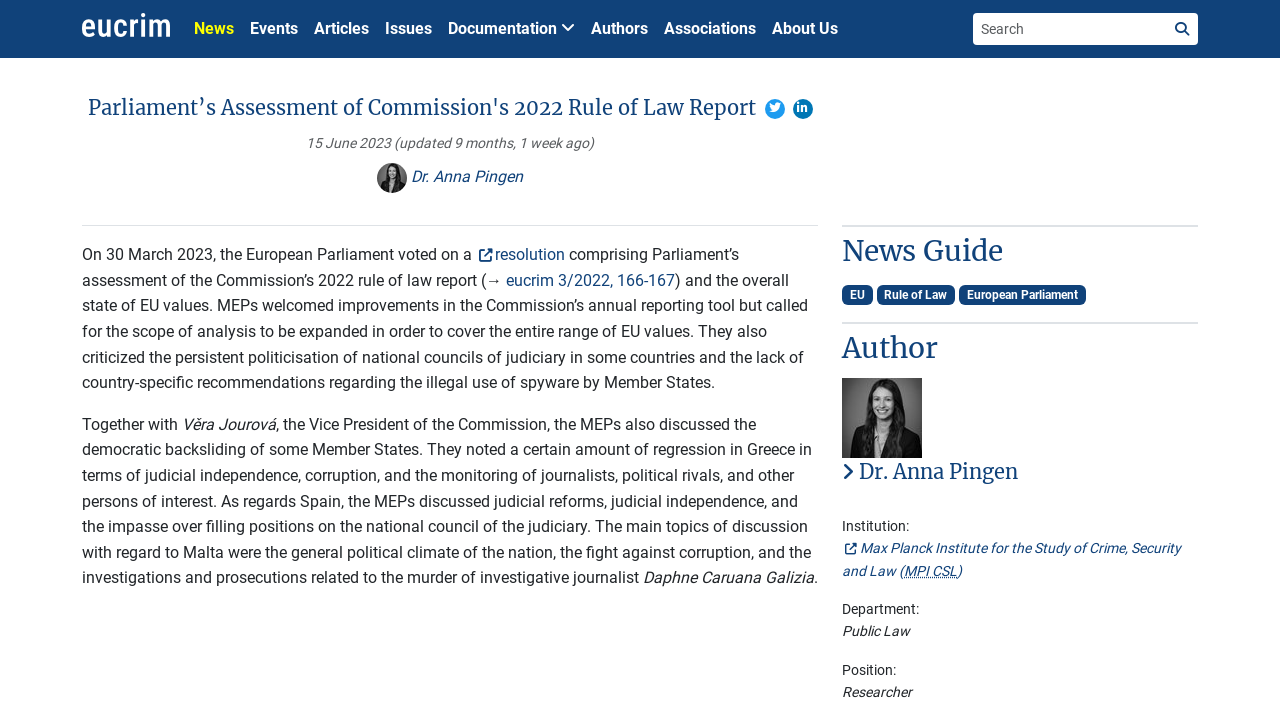Summarize the webpage with a detailed and informative caption.

This webpage appears to be an article discussing the European Parliament's assessment of the Commission's 2022 Rule of Law Report. At the top of the page, there is a header section with links to various categories such as "News", "Events", "Articles", and "Issues". Below this, there is a search bar with a magnifying glass icon.

The main content of the page begins with a heading that reads "Parliament’s Assessment of Commission's 2022 Rule of Law Report" accompanied by two icons. Below this, there is a publication date and time stamp indicating that the article was first published on June 15, 2023, and updated 9 months and 1 week ago.

The article itself is divided into several sections. The first section discusses the European Parliament's vote on a resolution comprising their assessment of the Commission's 2022 rule of law report. This section includes a link to the report and mentions the MEPs' concerns about the politicization of national councils of judiciary in some countries and the lack of country-specific recommendations regarding the illegal use of spyware by Member States.

The next section discusses the democratic backsliding of some Member States, including Greece, Spain, and Malta. This section mentions specific issues such as judicial independence, corruption, and the monitoring of journalists in these countries.

On the right-hand side of the page, there is a sidebar with headings such as "News Guide", "Author", and "Institution". The "News Guide" section lists keywords related to the article, including "EU", "Rule of Law", and "European Parliament". The "Author" section displays the name and image of Dr. Anna Pingen, along with her institution and department.